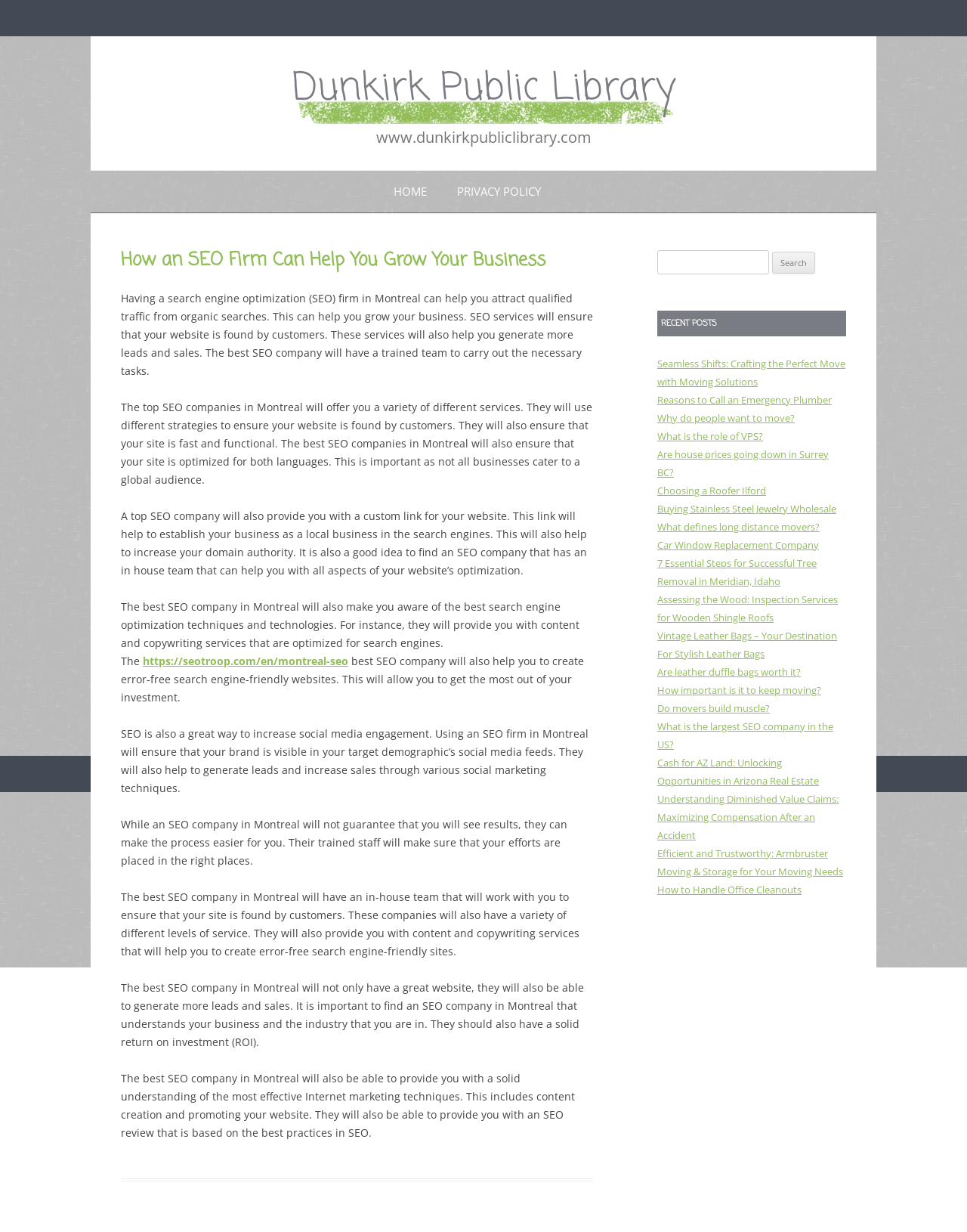Provide the bounding box coordinates of the section that needs to be clicked to accomplish the following instruction: "Read the 'How an SEO Firm Can Help You Grow Your Business' article."

[0.125, 0.203, 0.613, 0.22]